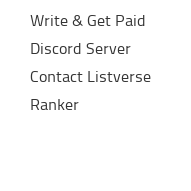Describe every aspect of the image in detail.

The image features a section commonly found in digital content where additional resources, community engagement, or service offerings are highlighted. It includes options such as "Write & Get Paid," suggesting opportunities for contributors, and "Discord Server," which indicates a platform for community interaction. It also mentions "Contact Listverse," likely providing a way for users to reach out for inquiries or collaborations, and "Ranker," suggesting a partnership or affiliation with another content platform. This layout fosters a community-oriented environment, encouraging participation and collaboration among users.